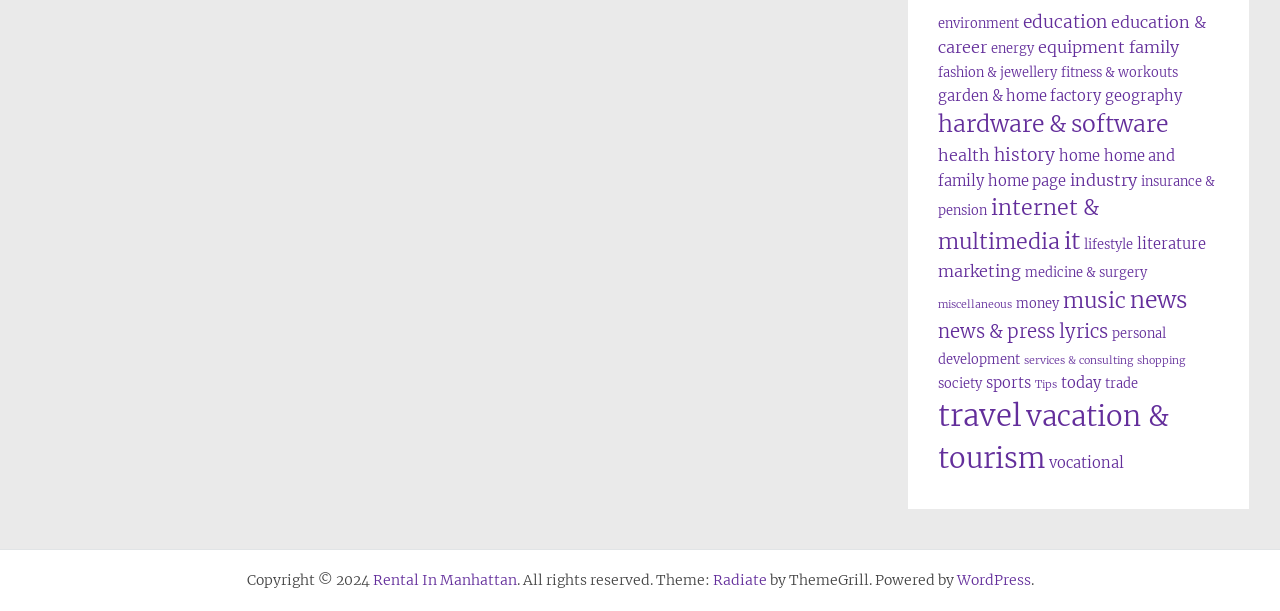Please mark the clickable region by giving the bounding box coordinates needed to complete this instruction: "Go back to top".

None